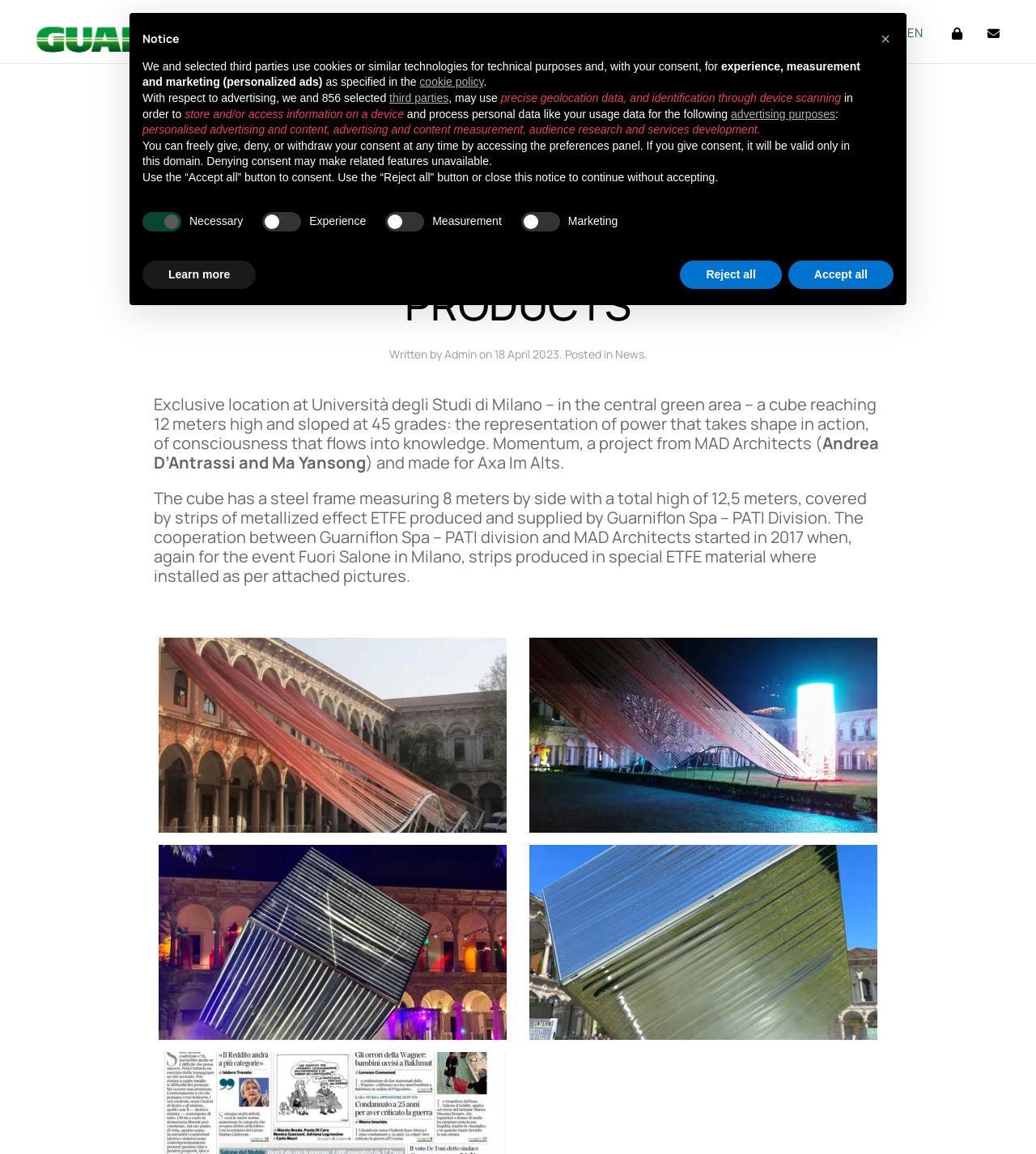What is the height of the cube?
Look at the image and respond with a single word or a short phrase.

12.5 meters